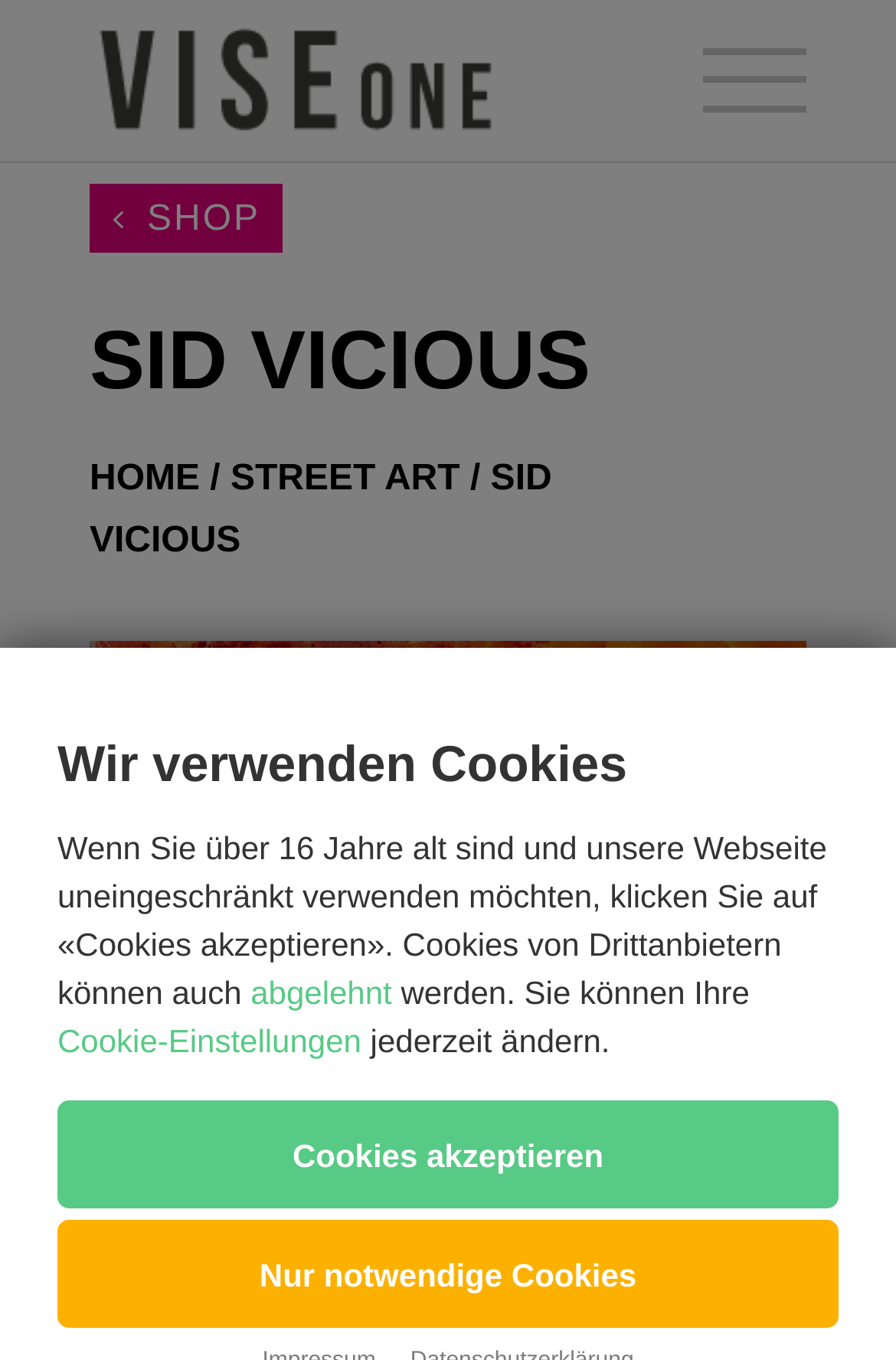Find and specify the bounding box coordinates that correspond to the clickable region for the instruction: "go to home page".

[0.1, 0.338, 0.223, 0.367]